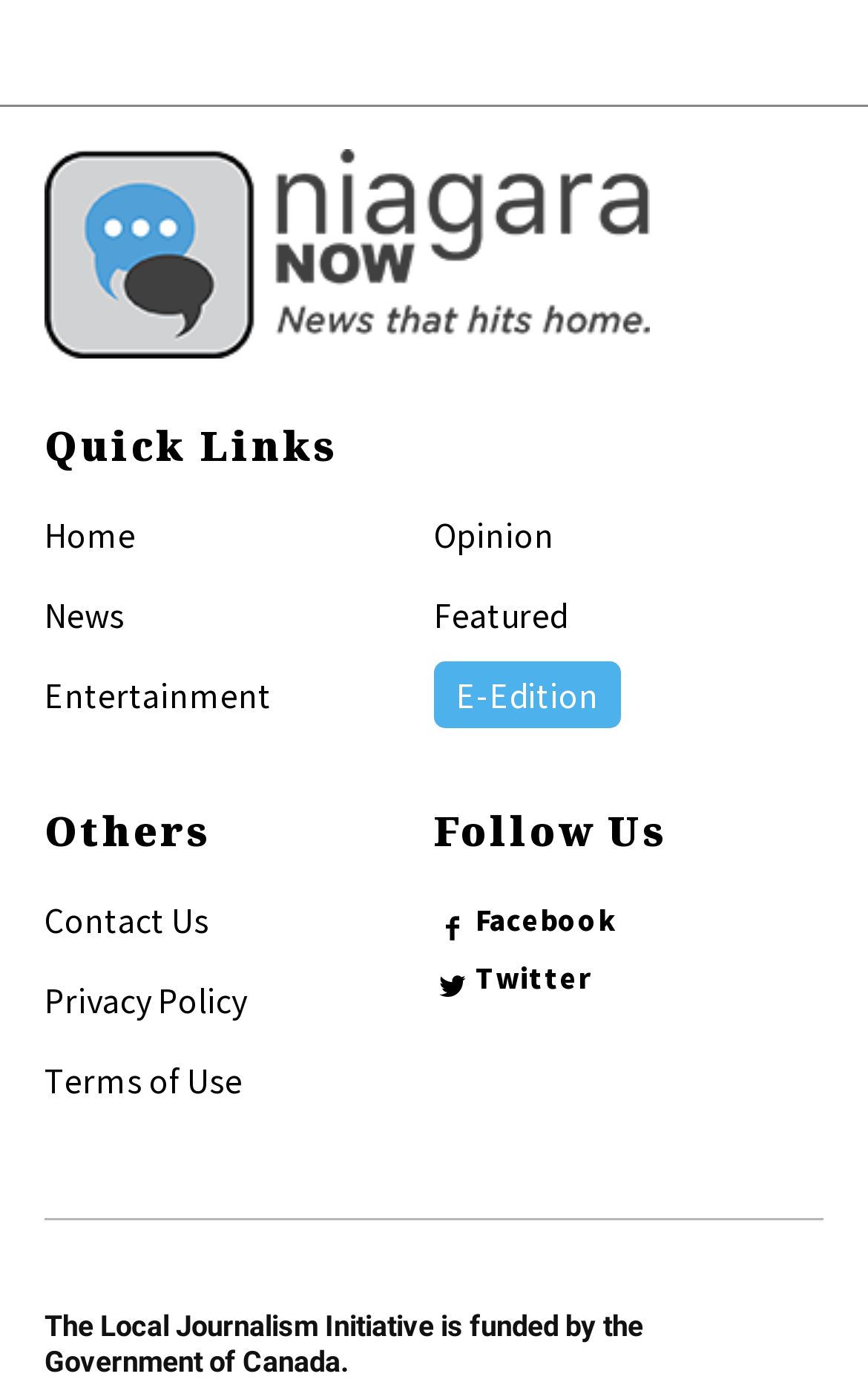Using the provided description parent_node: Twitter title="Twitter", find the bounding box coordinates for the UI element. Provide the coordinates in (top-left x, top-left y, bottom-right x, bottom-right y) format, ensuring all values are between 0 and 1.

[0.5, 0.692, 0.543, 0.719]